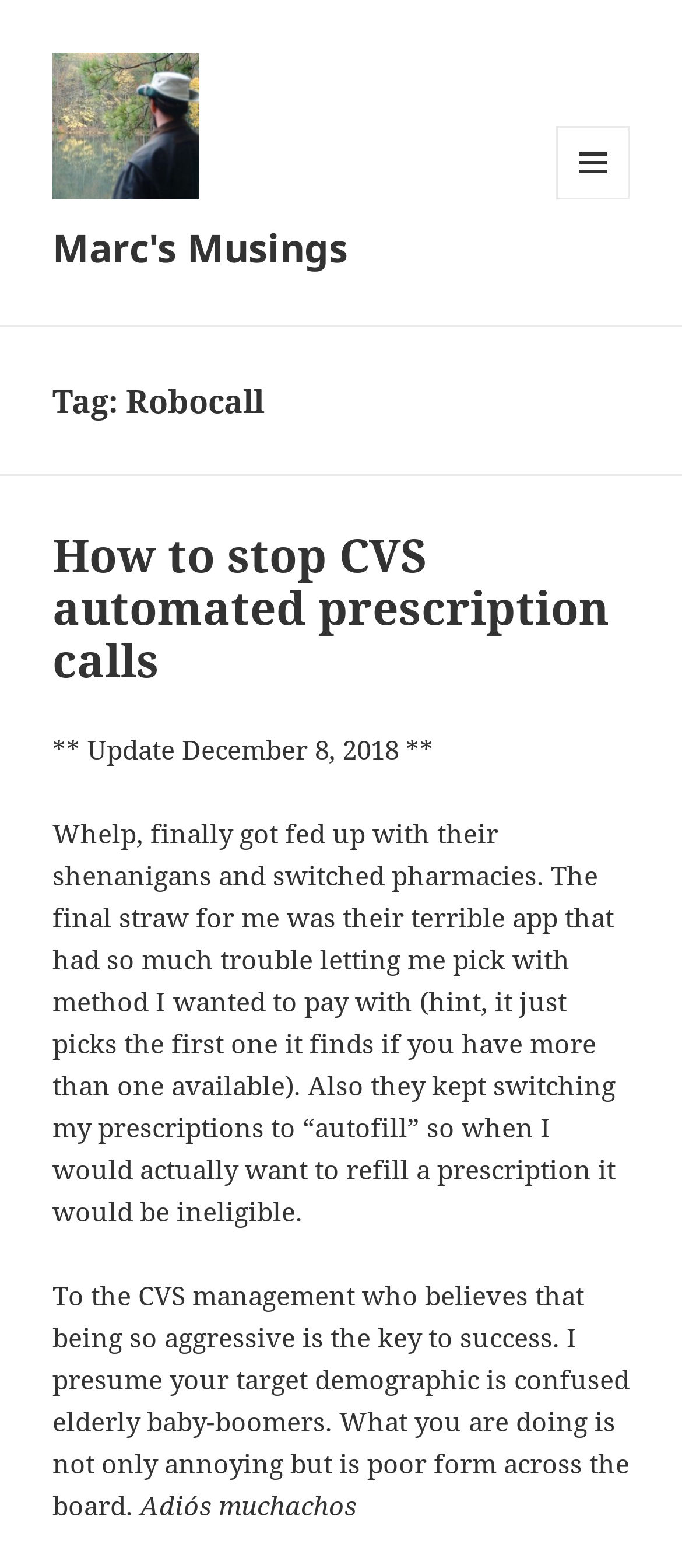What is the author's opinion about CVS management?
Please answer using one word or phrase, based on the screenshot.

Negative